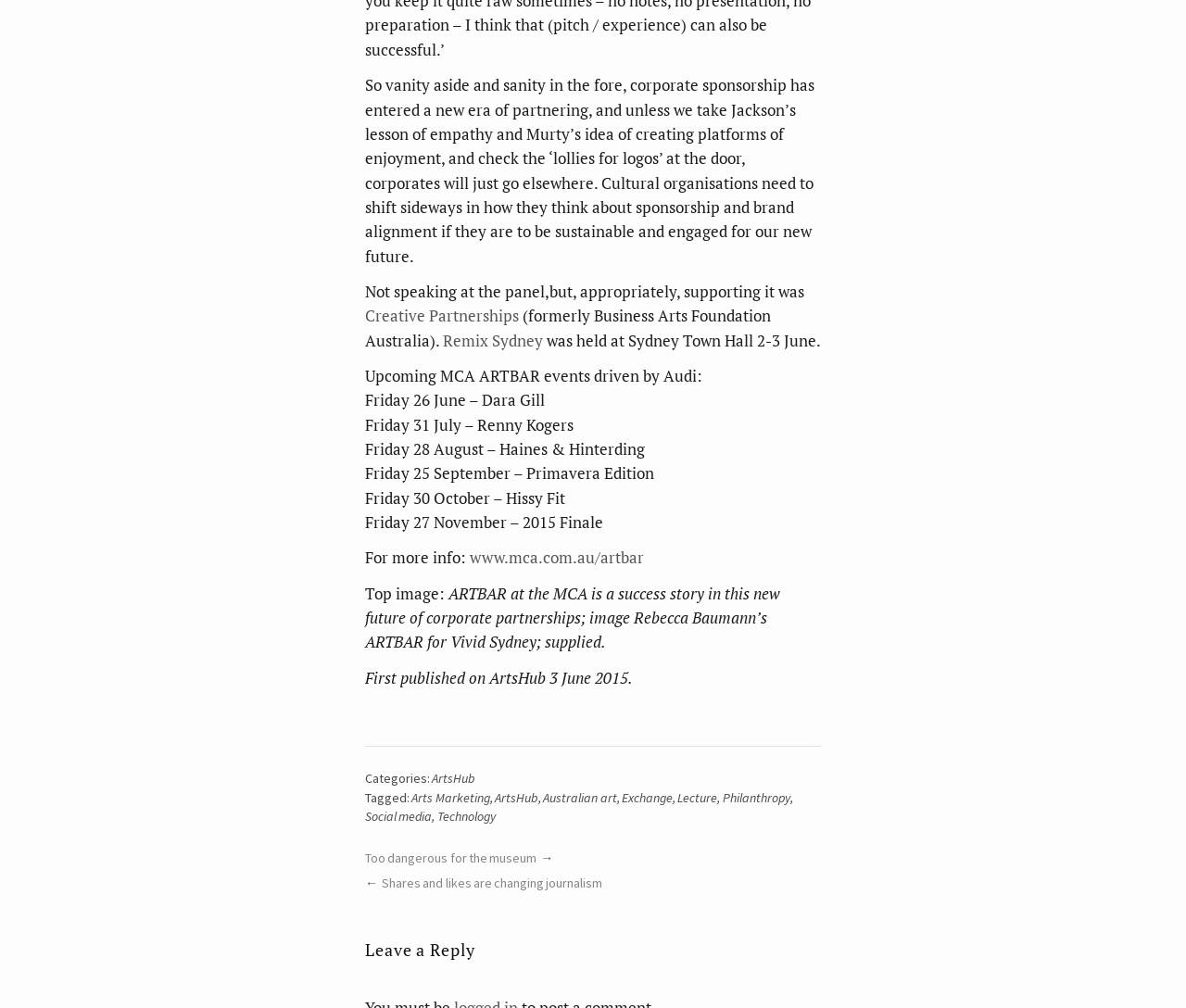Please give a one-word or short phrase response to the following question: 
What is the name of the art event driven by Audi?

MCA ARTBAR